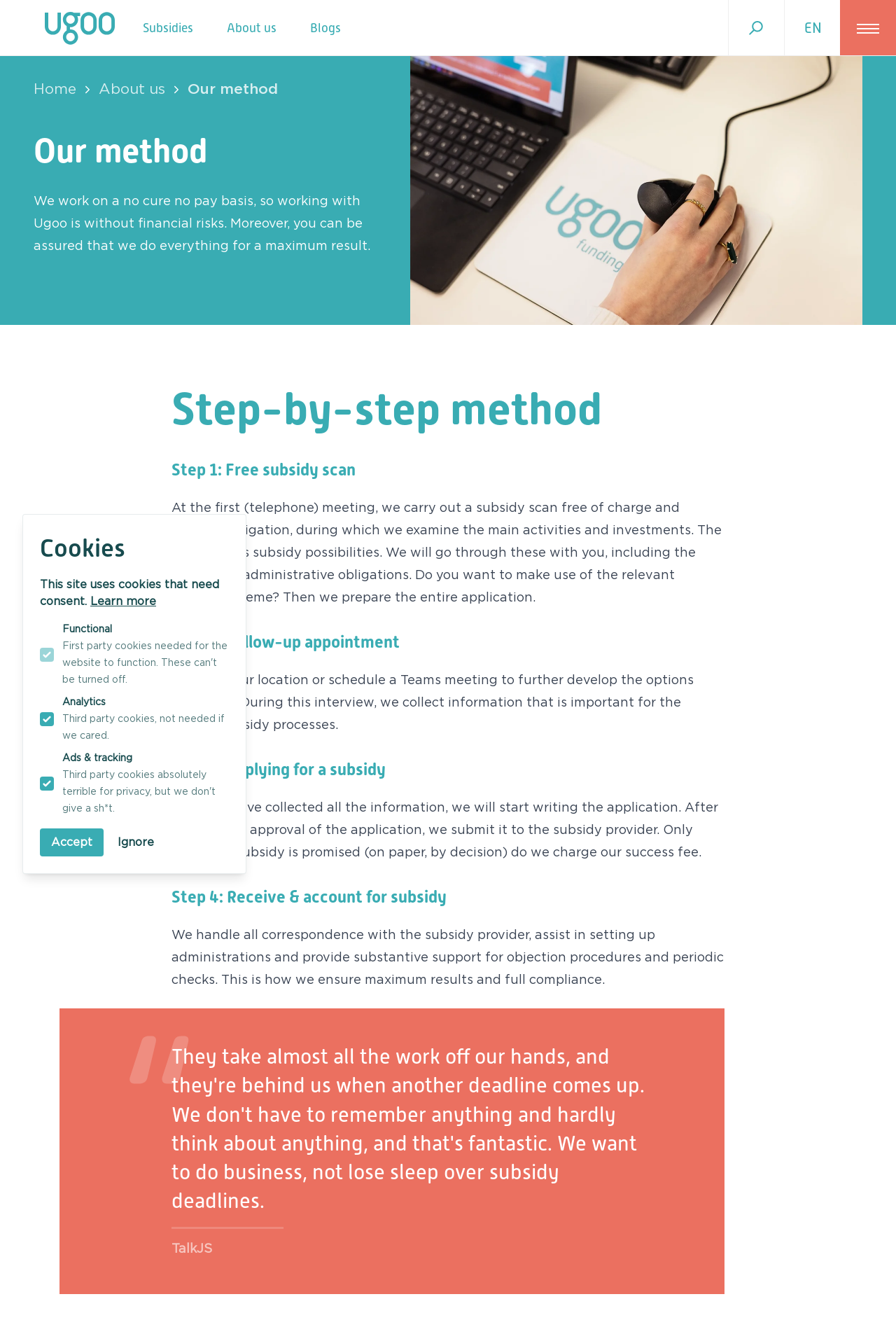Show me the bounding box coordinates of the clickable region to achieve the task as per the instruction: "Click the 'Search' button".

[0.812, 0.0, 0.875, 0.042]